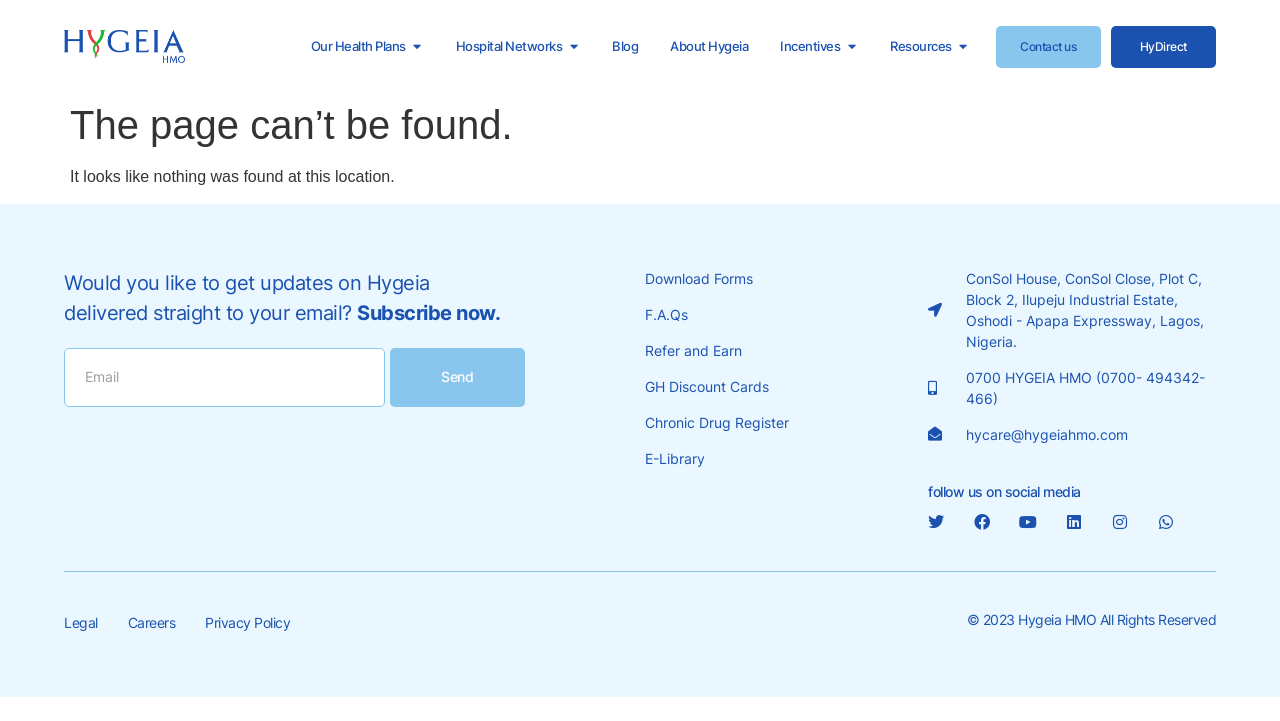Given the description "GH Discount Cards", determine the bounding box of the corresponding UI element.

[0.5, 0.521, 0.725, 0.55]